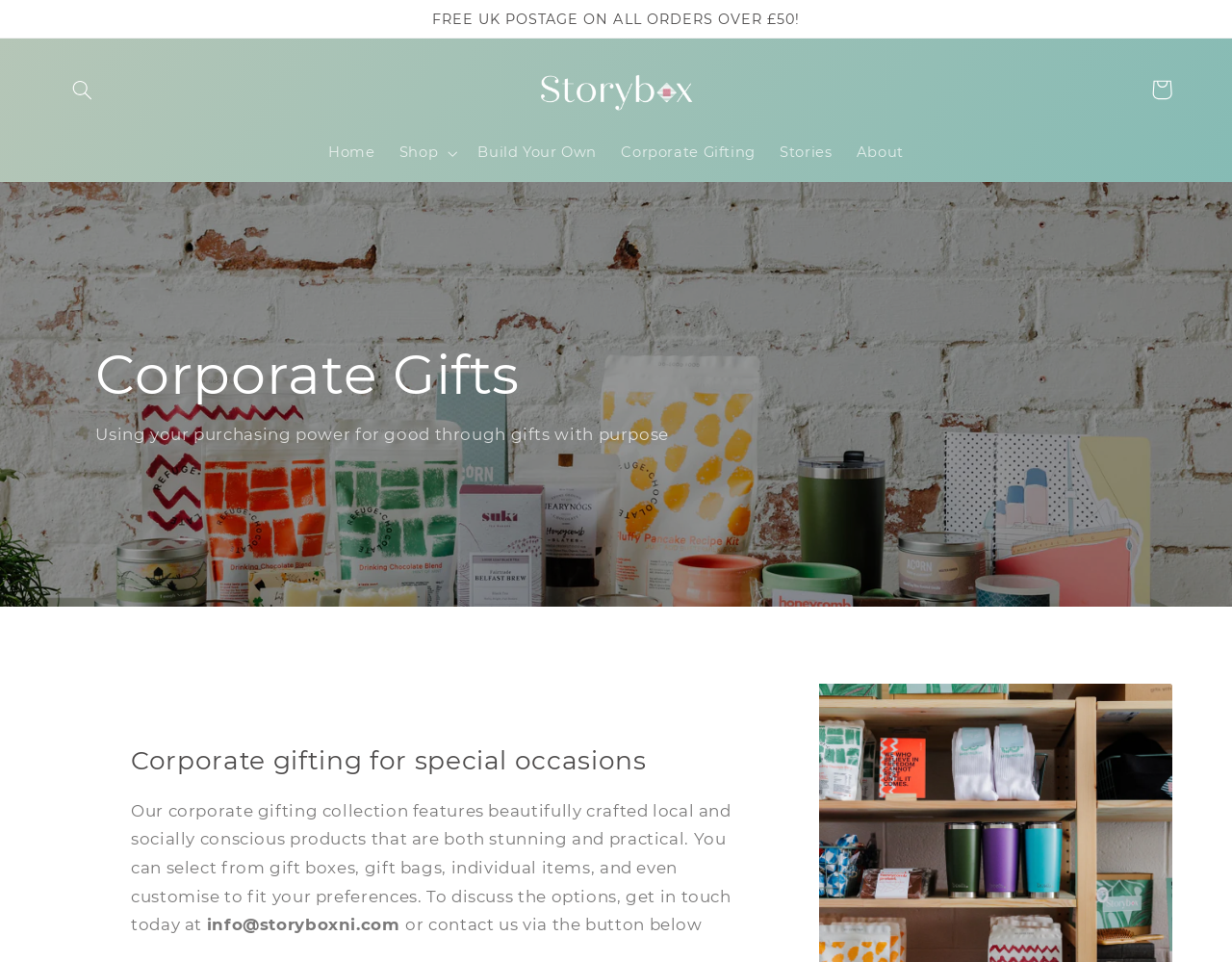Kindly determine the bounding box coordinates for the clickable area to achieve the given instruction: "Visit the home page".

[0.257, 0.137, 0.314, 0.181]